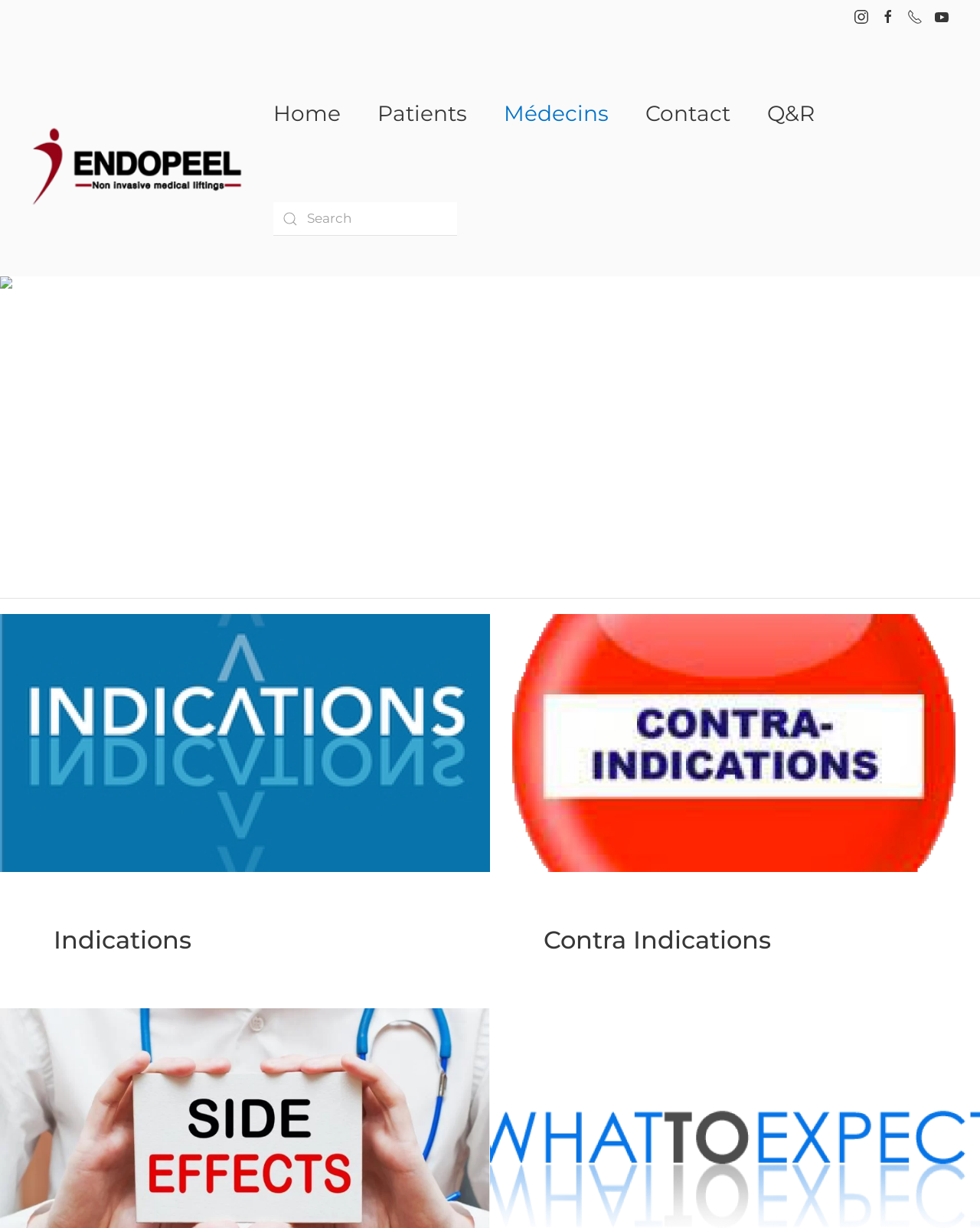From the given element description: "Contra Indications", find the bounding box for the UI element. Provide the coordinates as four float numbers between 0 and 1, in the order [left, top, right, bottom].

[0.555, 0.753, 0.787, 0.777]